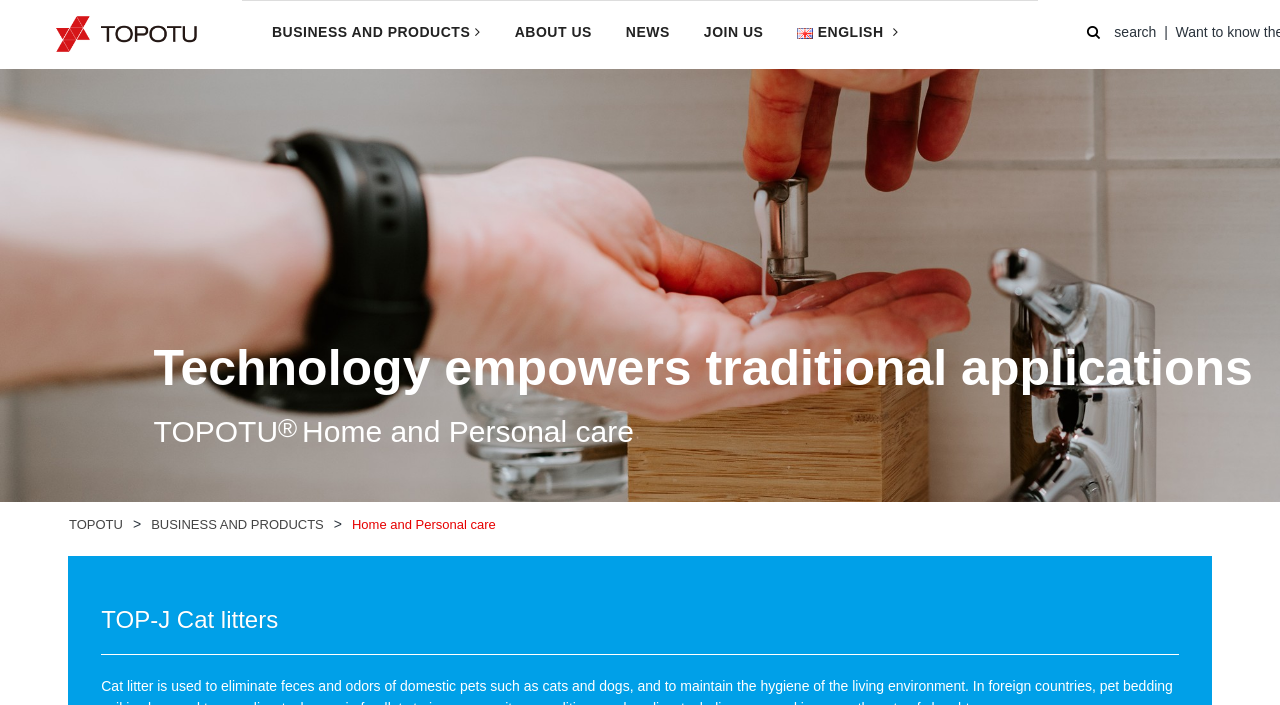Determine the bounding box coordinates for the element that should be clicked to follow this instruction: "click the TOPOTU link". The coordinates should be given as four float numbers between 0 and 1, in the format [left, top, right, bottom].

[0.054, 0.733, 0.096, 0.754]